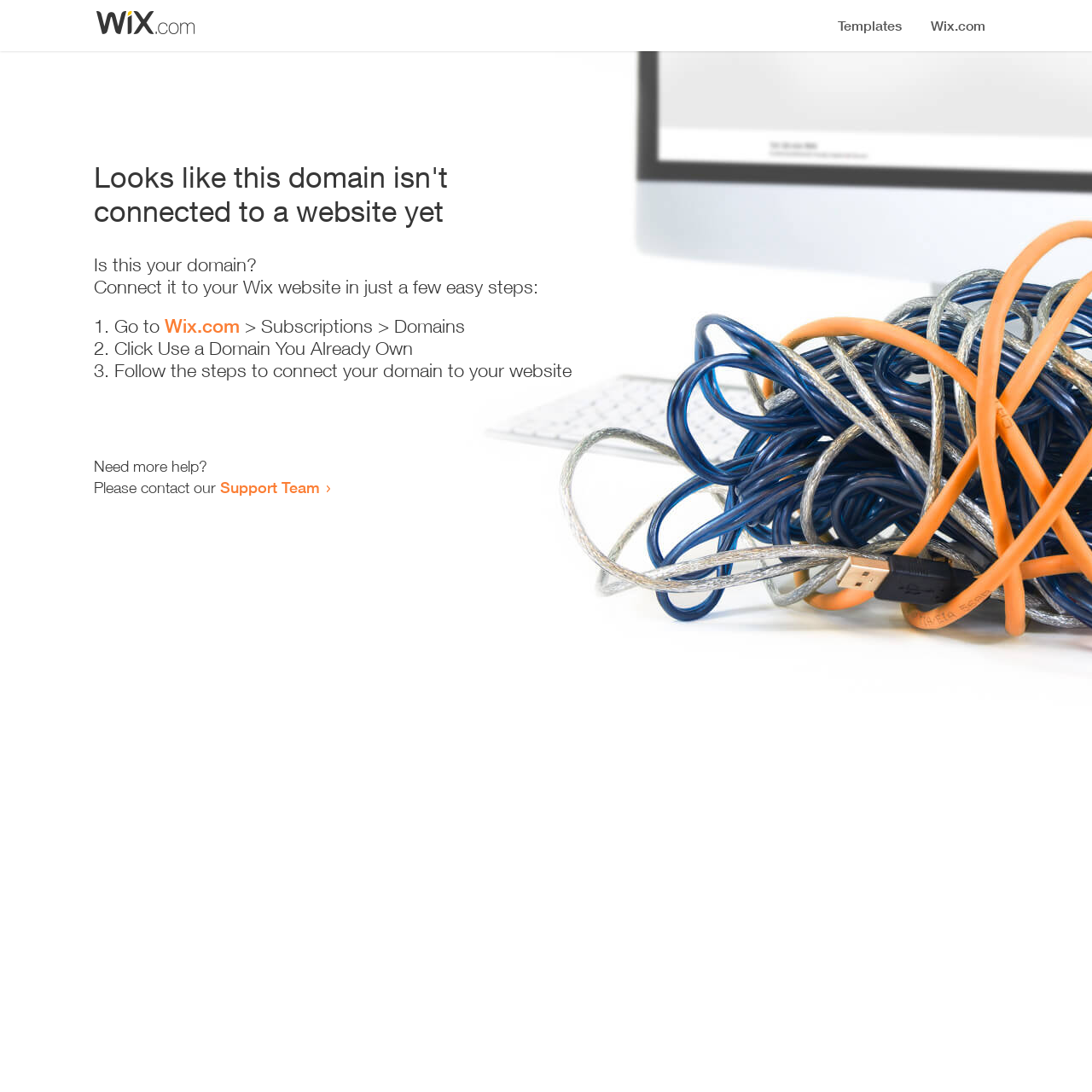Using the element description: "Wix.com", determine the bounding box coordinates for the specified UI element. The coordinates should be four float numbers between 0 and 1, [left, top, right, bottom].

[0.151, 0.288, 0.22, 0.309]